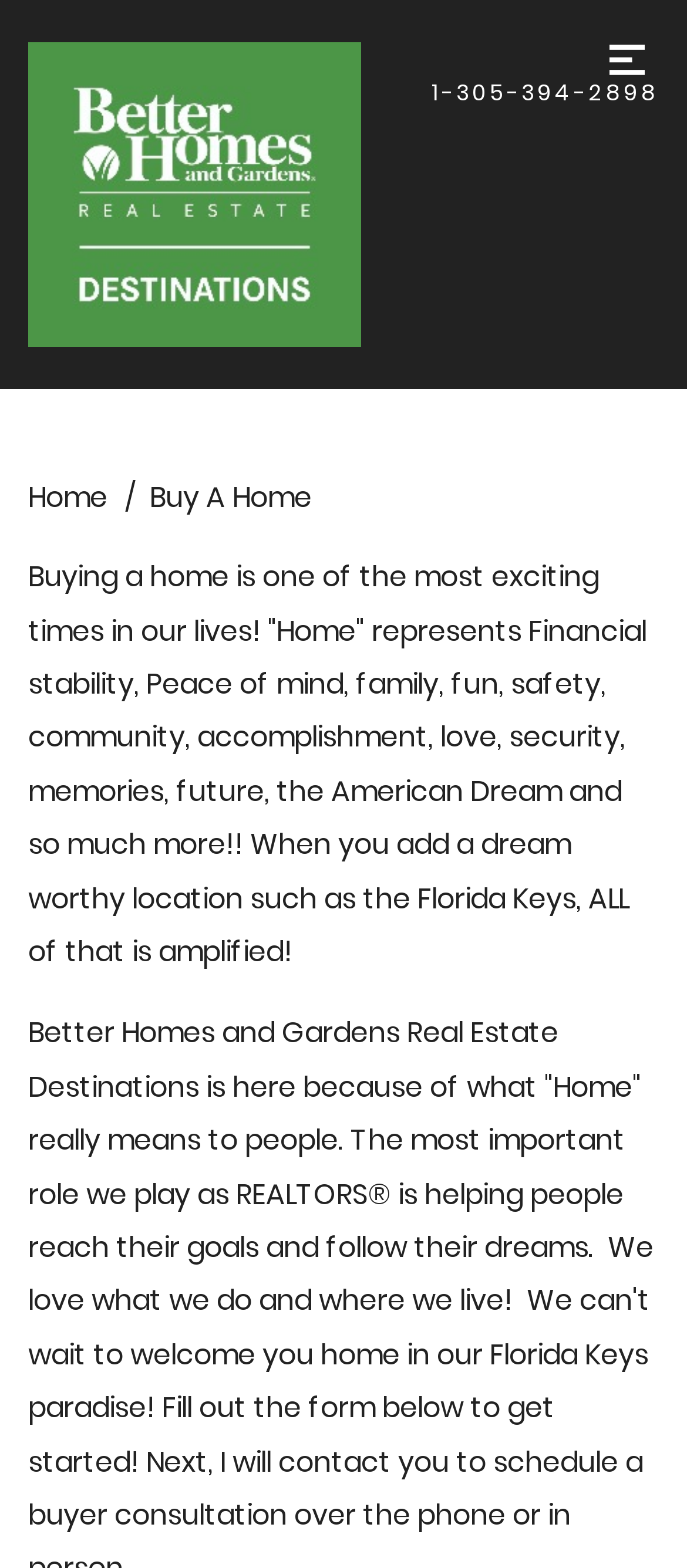How many navigation links are there?
Using the image, respond with a single word or phrase.

2